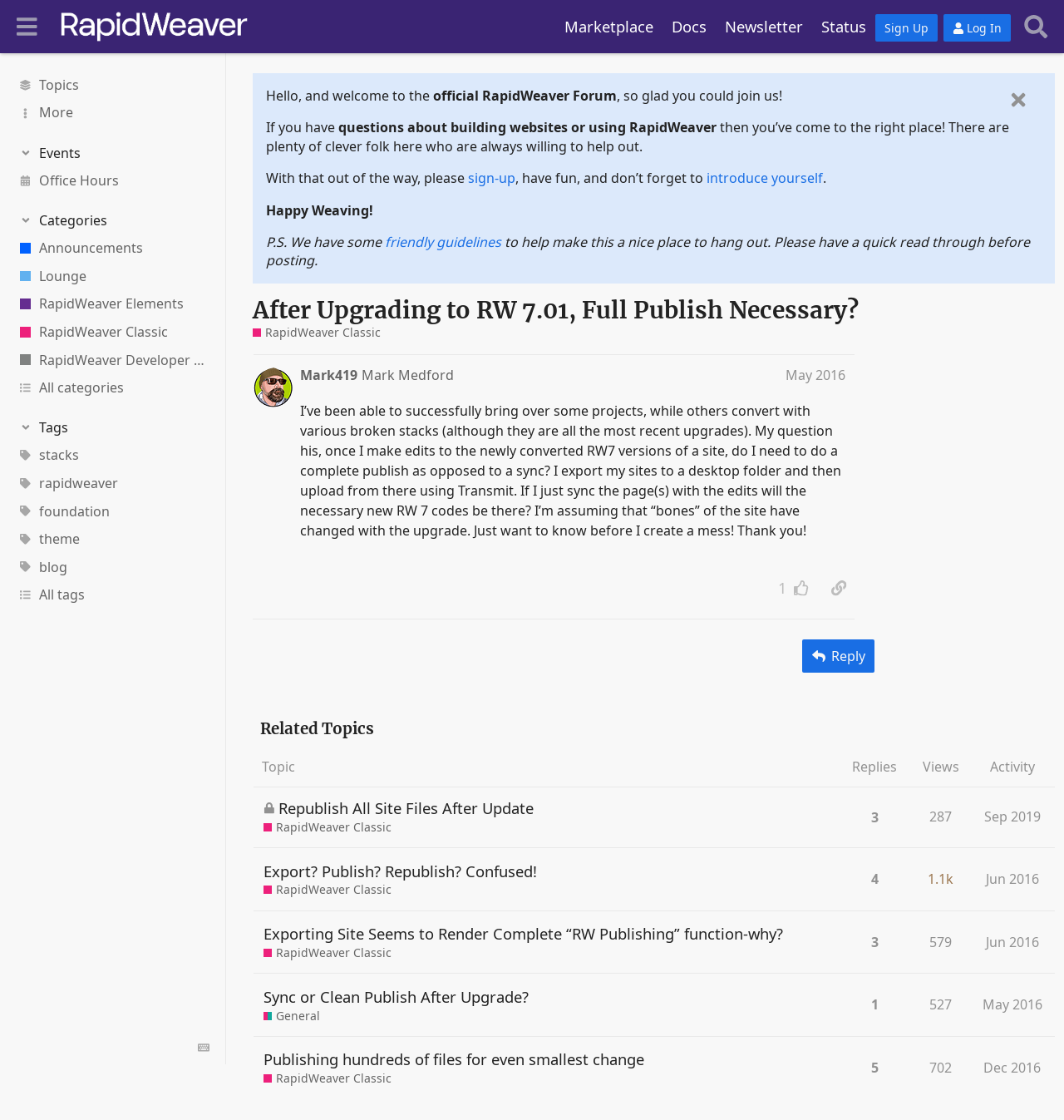Please determine the main heading text of this webpage.

After Upgrading to RW 7.01, Full Publish Necessary?